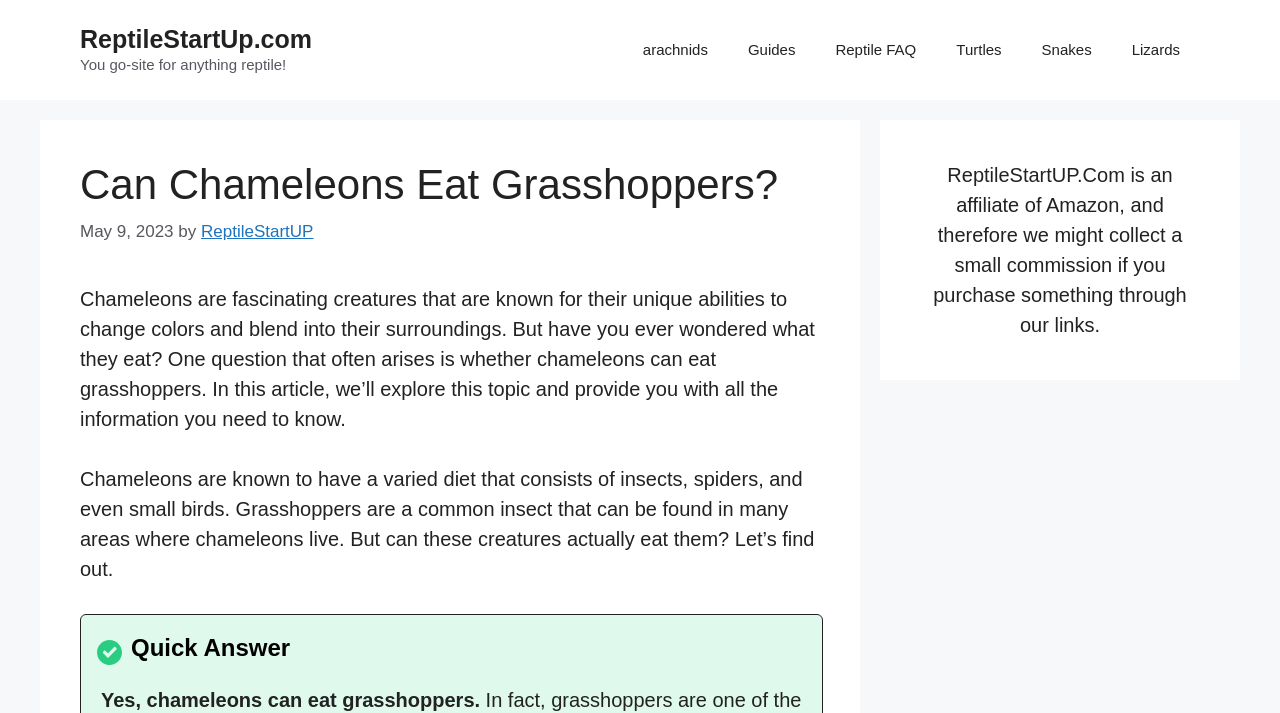Use one word or a short phrase to answer the question provided: 
What is the name of the website?

ReptileStartUp.com